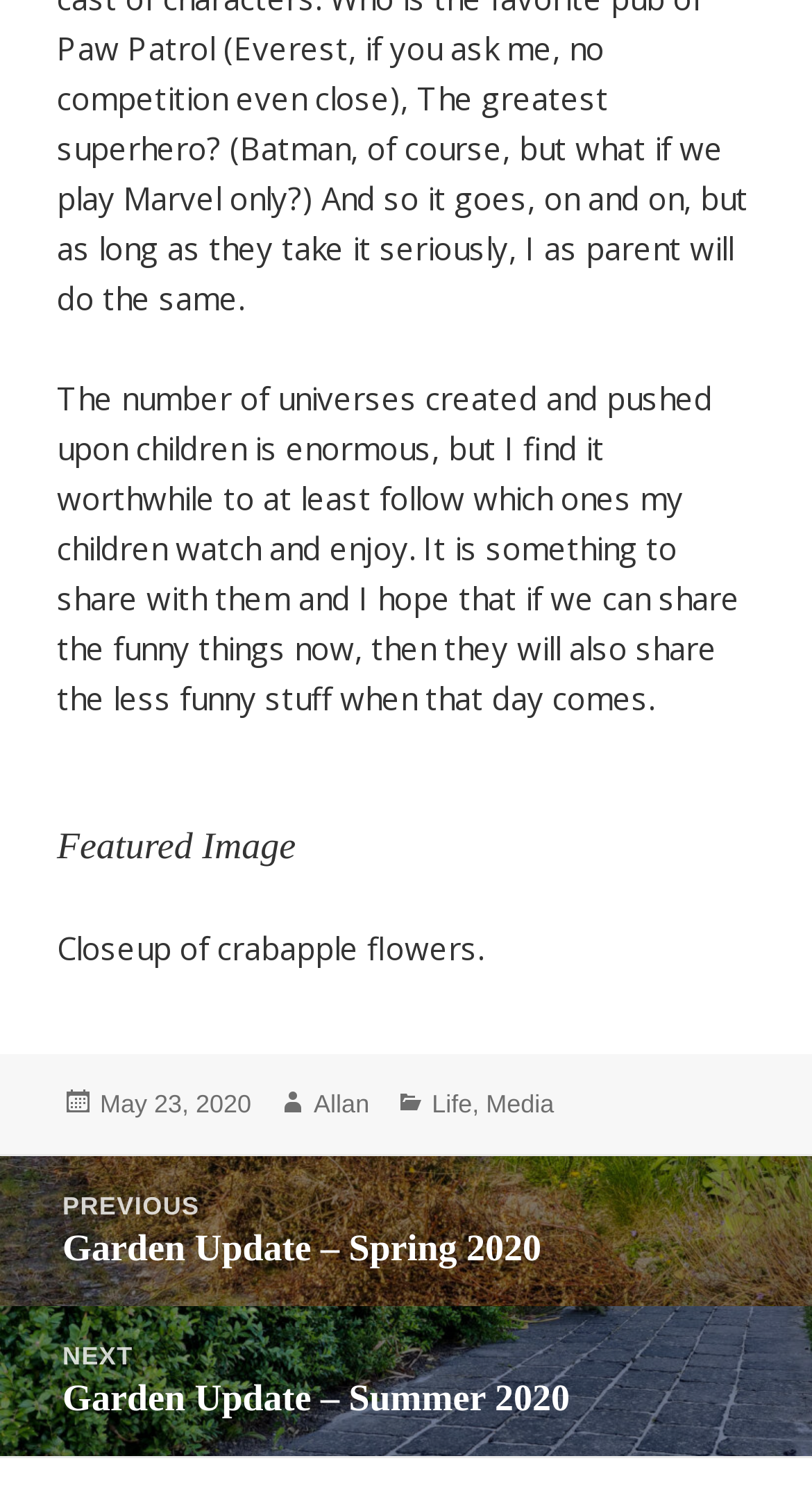What is the title of the previous post?
Your answer should be a single word or phrase derived from the screenshot.

Garden Update – Spring 2020